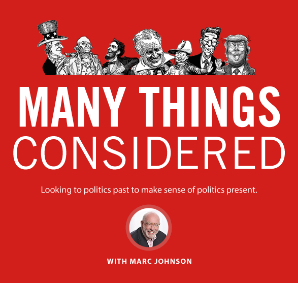Given the content of the image, can you provide a detailed answer to the question?
What is the focus of the podcast 'Many Things Considered'?

The title 'MANY THINGS CONSIDERED' is prominently displayed in bold letters, emphasizing the focus on political discourse, and the tagline 'Looking to politics past to make sense of politics present' suggests an analytical approach to understanding current political issues through historical context.